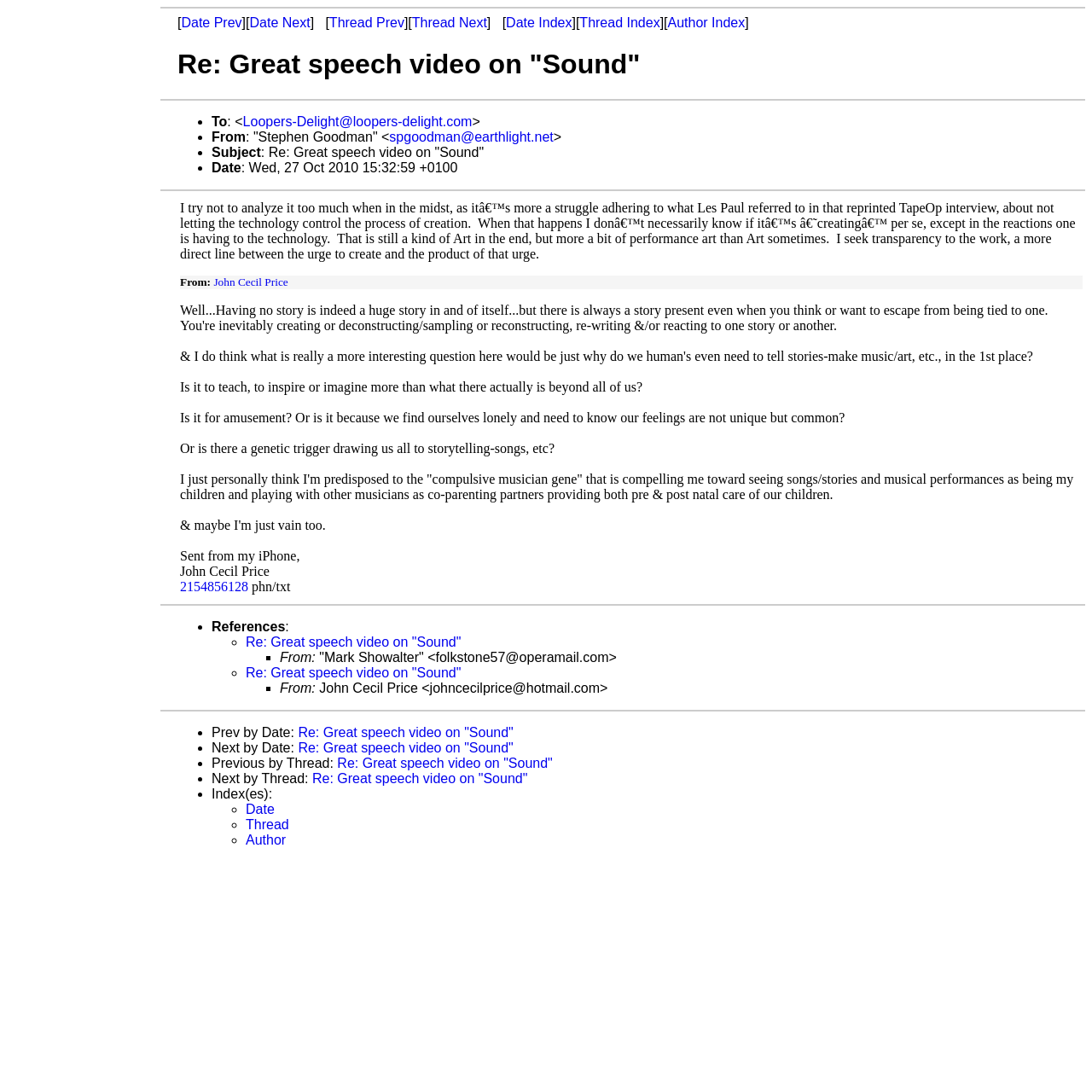Could you highlight the region that needs to be clicked to execute the instruction: "Read post from John Cecil Price"?

[0.196, 0.252, 0.264, 0.264]